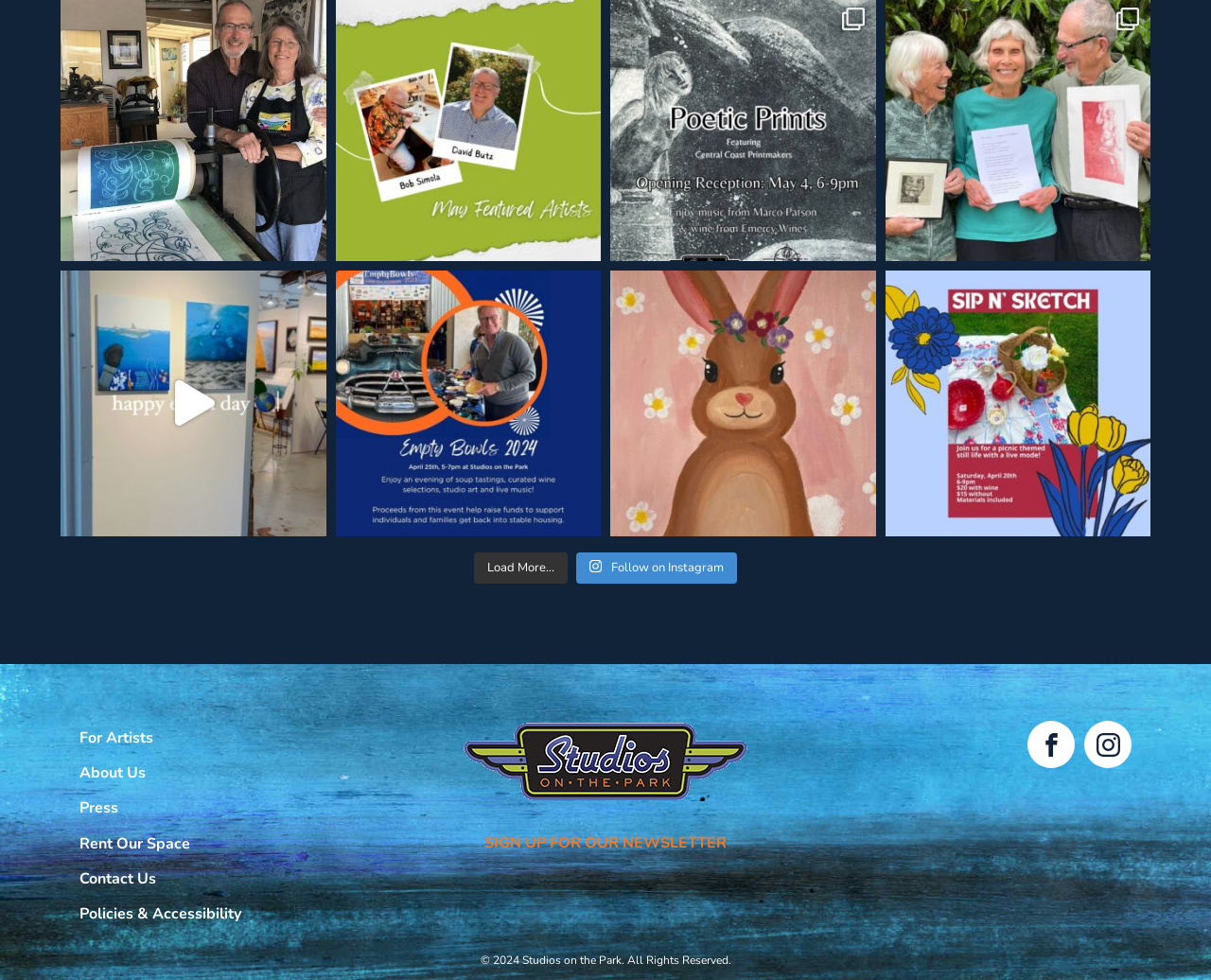Find and indicate the bounding box coordinates of the region you should select to follow the given instruction: "Follow on Instagram".

[0.476, 0.563, 0.609, 0.596]